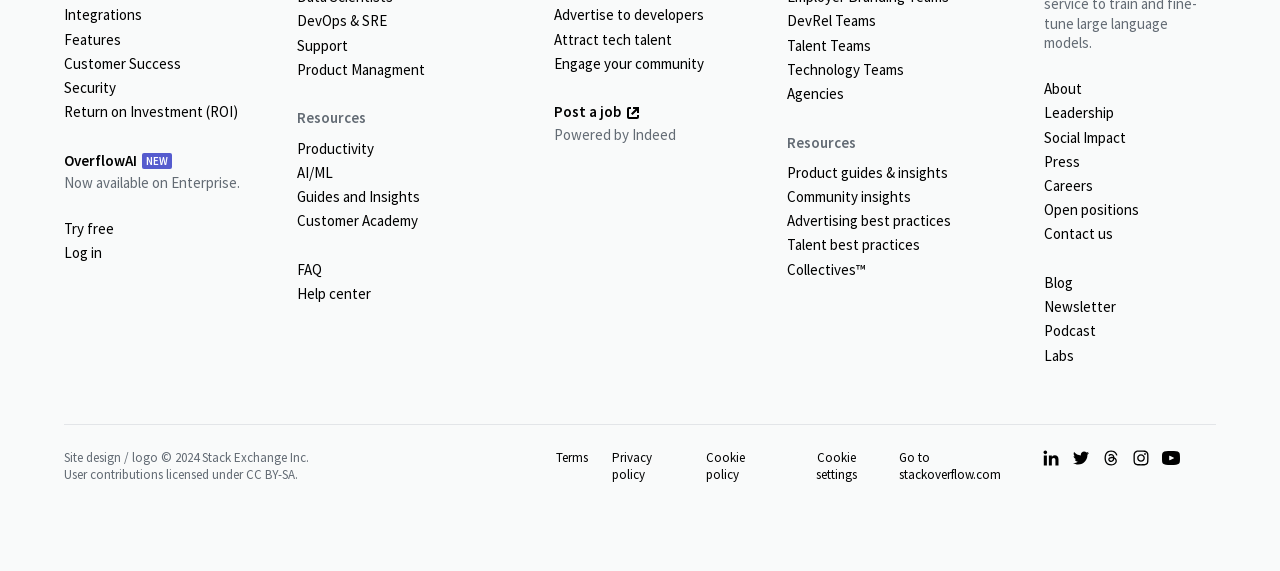Identify the bounding box coordinates for the element that needs to be clicked to fulfill this instruction: "Follow on LinkedIn". Provide the coordinates in the format of four float numbers between 0 and 1: [left, top, right, bottom].

[0.809, 0.775, 0.833, 0.828]